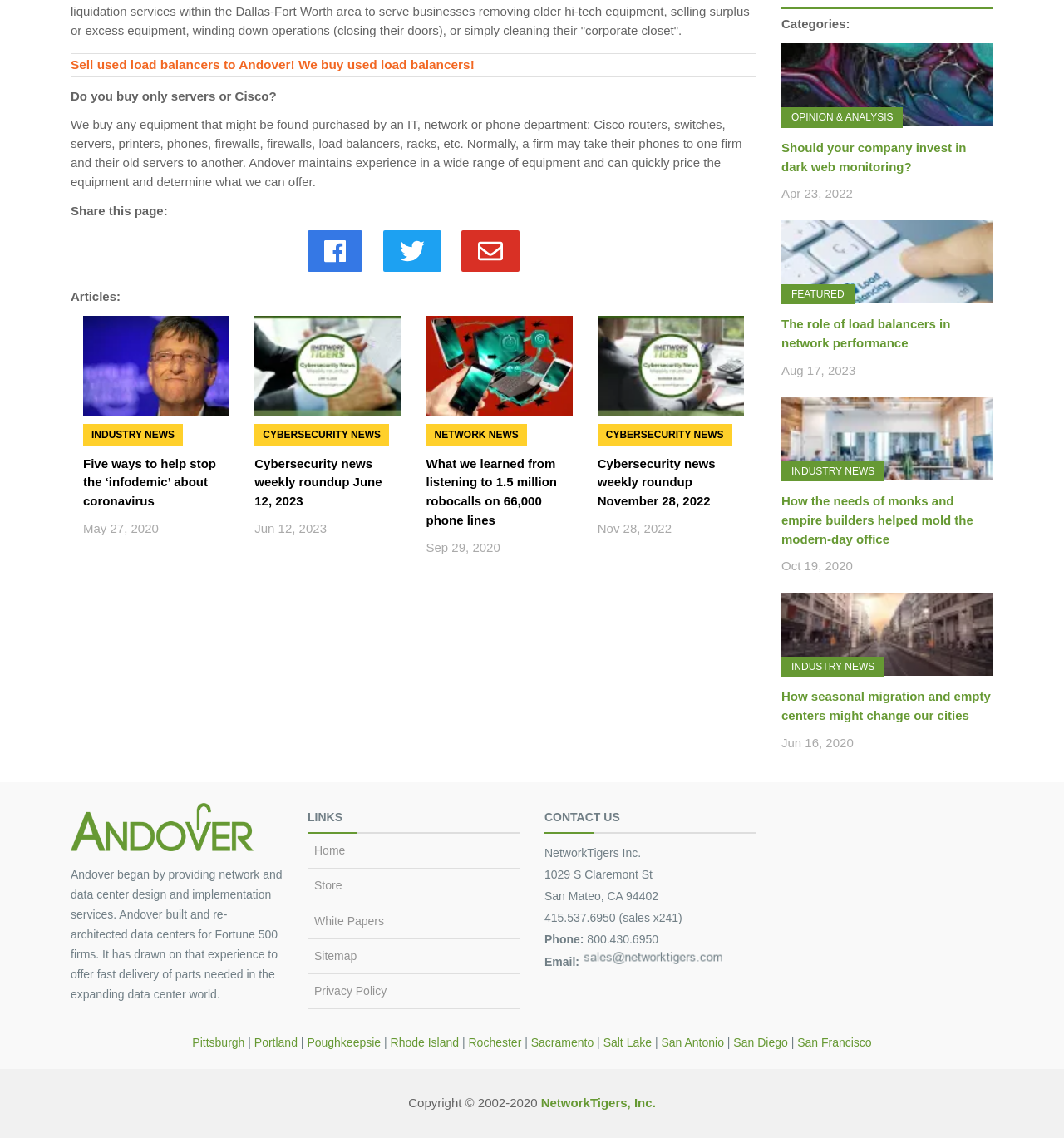Find the bounding box coordinates of the clickable area that will achieve the following instruction: "Click on 'Five ways to help stop the ‘infodemic’ about coronavirus' article".

[0.078, 0.314, 0.216, 0.327]